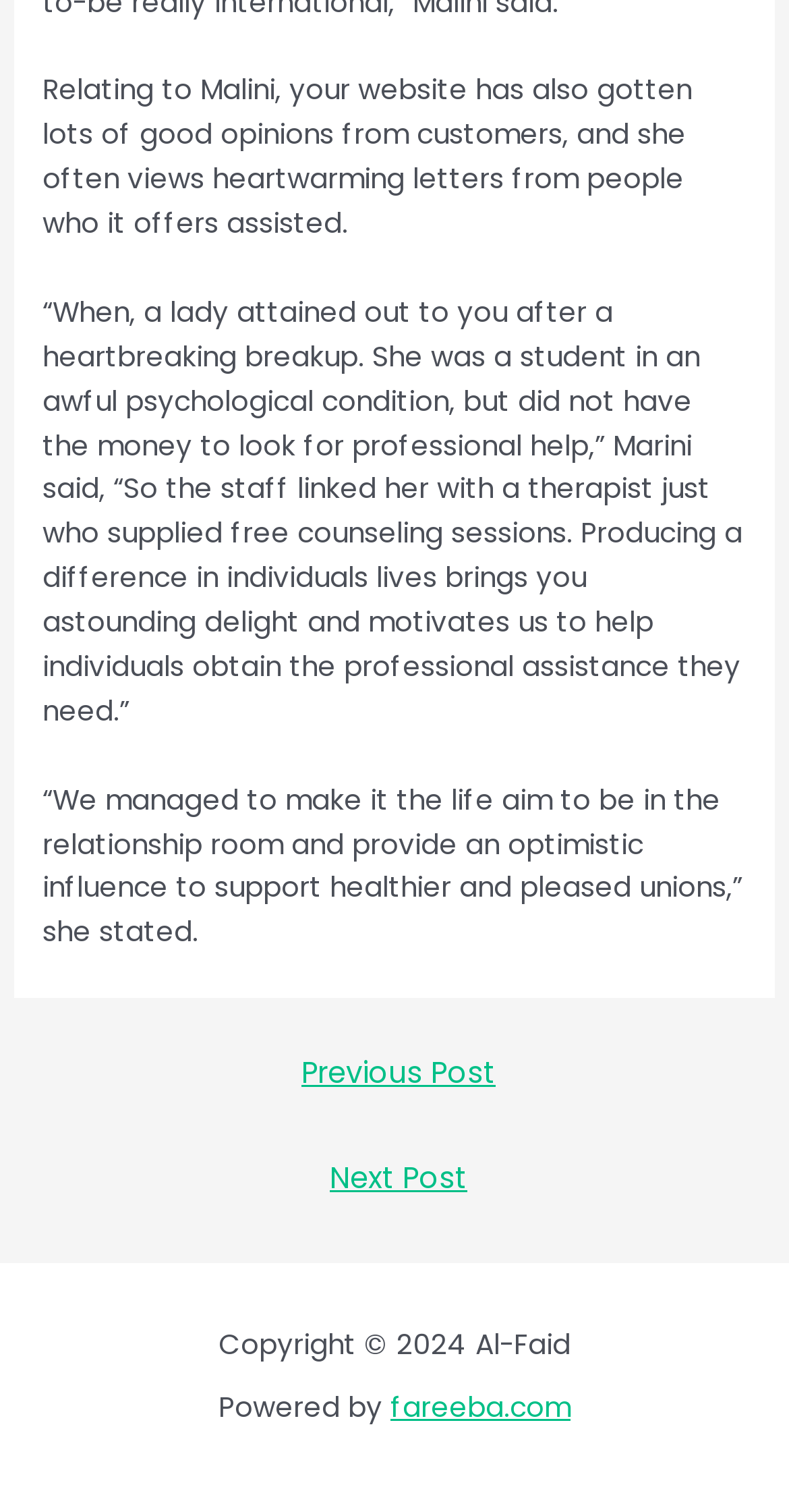Use a single word or phrase to answer the question: What is the name of the platform that powers the website?

fareeba.com